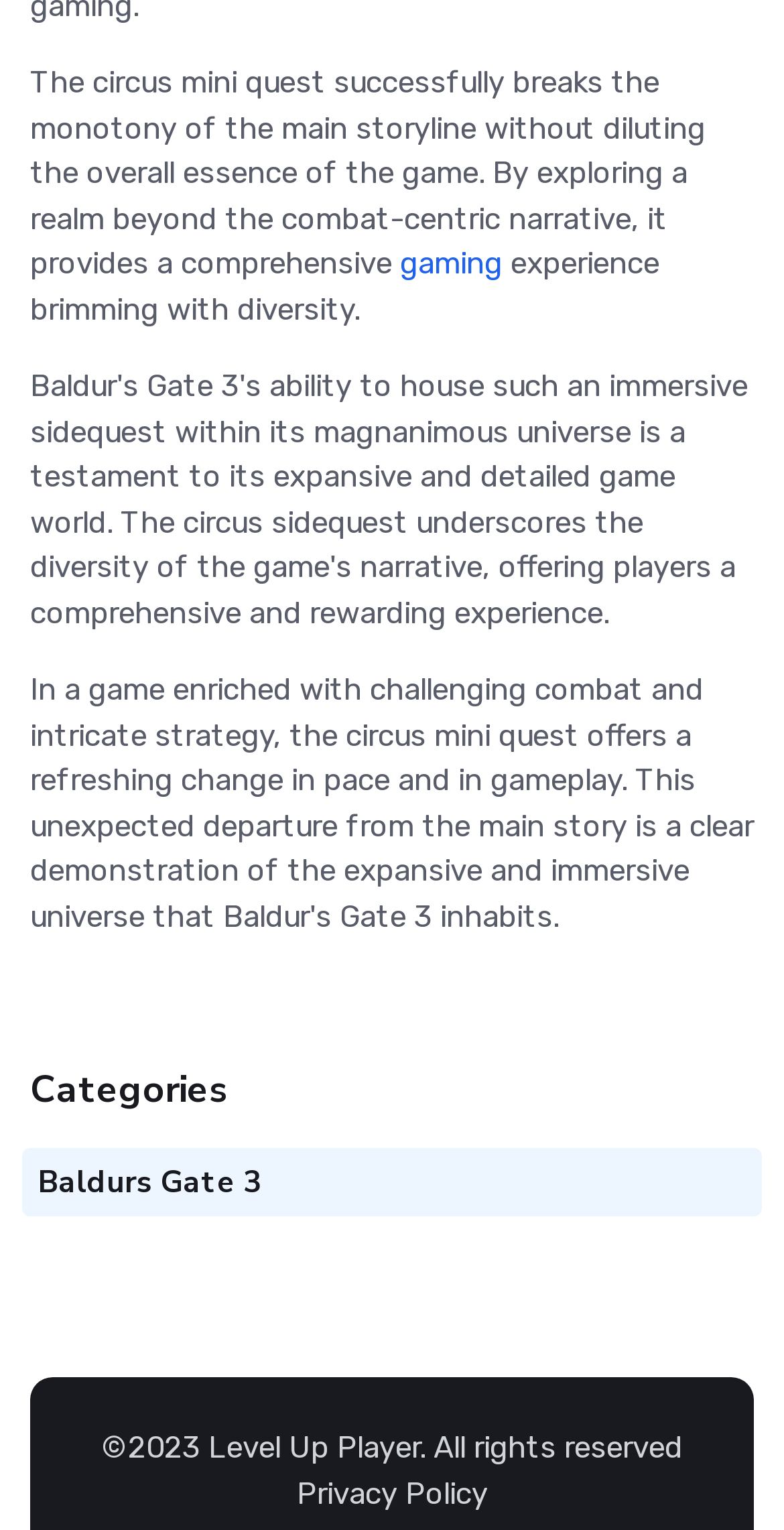Provide the bounding box coordinates of the HTML element described by the text: "Level Up Player". The coordinates should be in the format [left, top, right, bottom] with values between 0 and 1.

[0.265, 0.935, 0.535, 0.959]